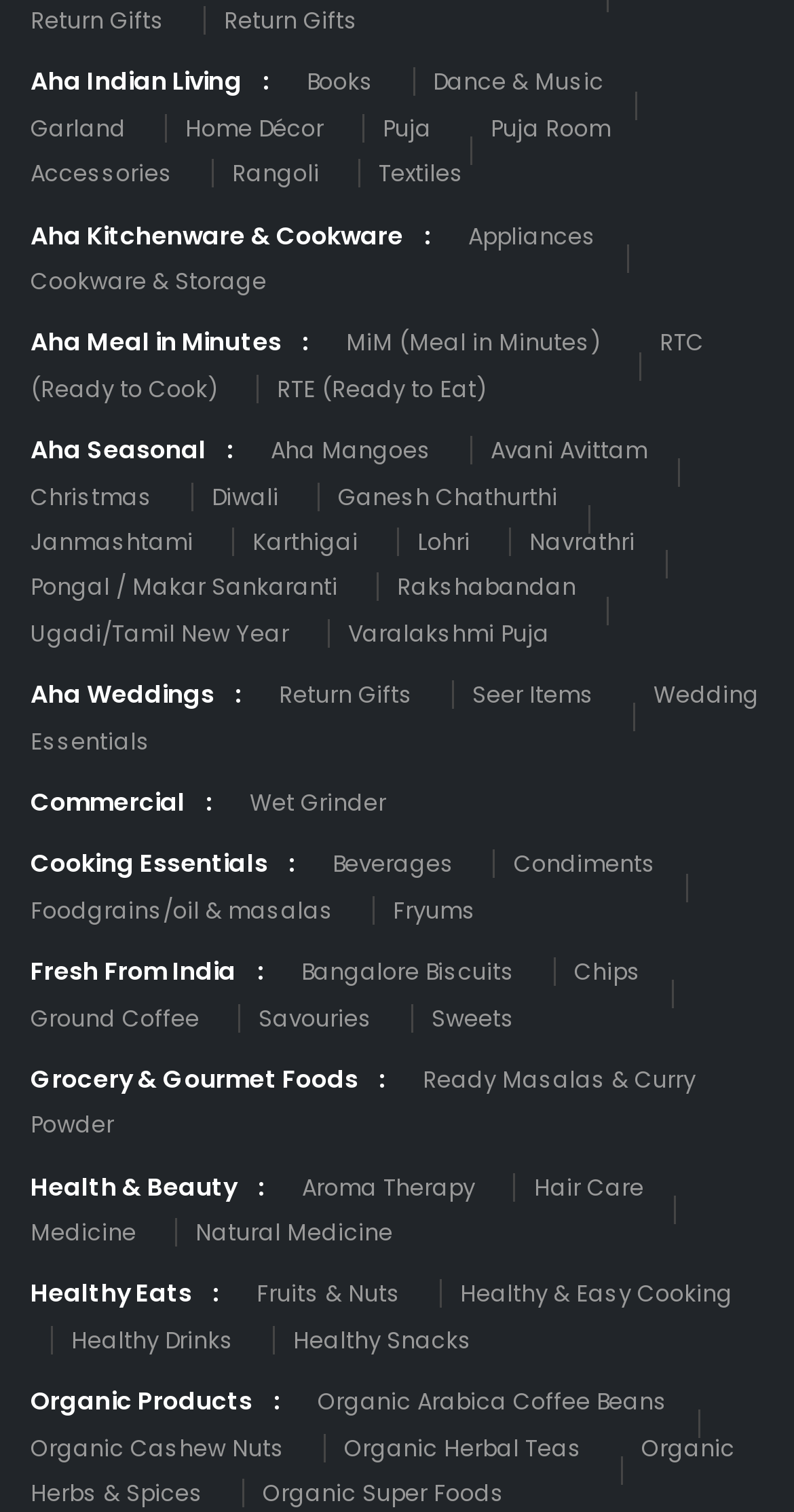Using the details in the image, give a detailed response to the question below:
What is the first subcategory under 'Grocery & Gourmet Foods'?

Under the heading 'Grocery & Gourmet Foods:', I can see only one subcategory, which is 'Ready Masalas & Curry Powder'.